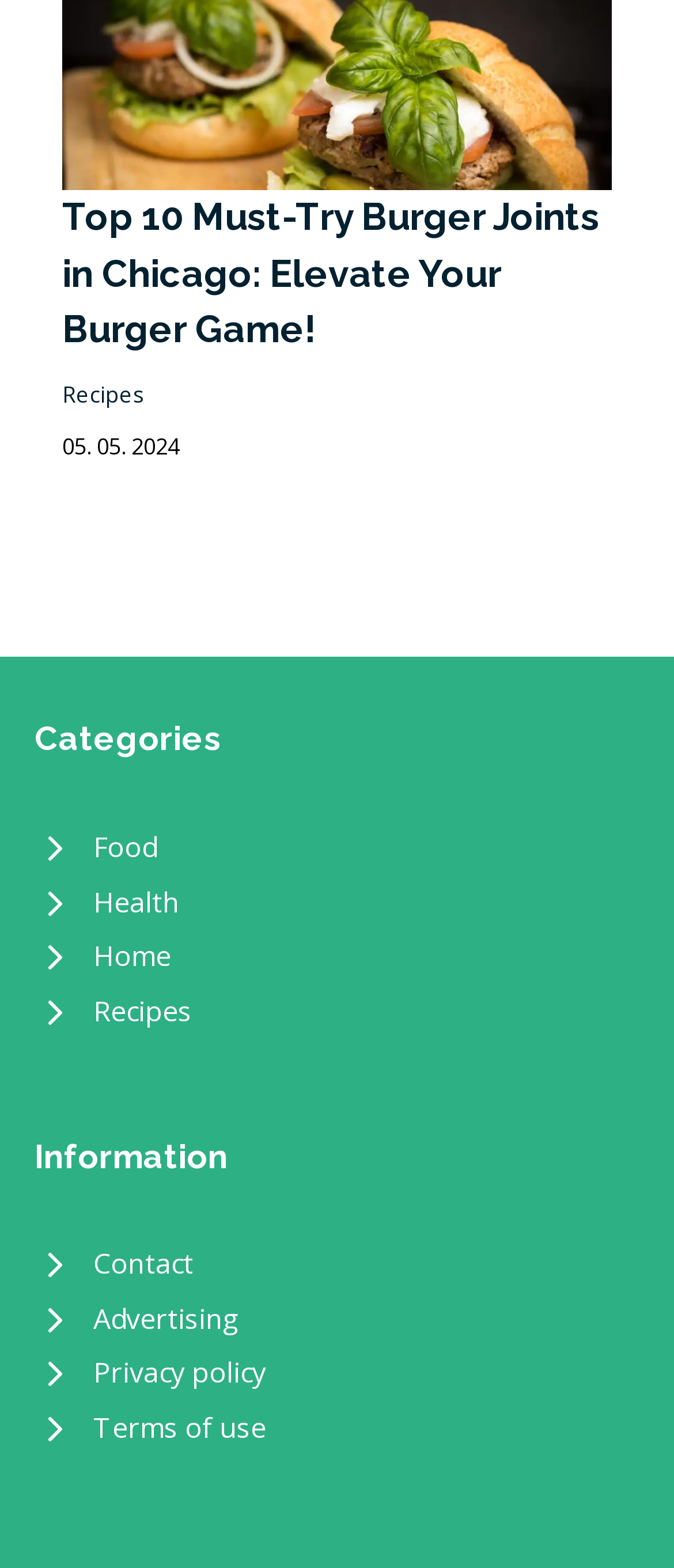What is the date mentioned on the webpage?
Please use the image to provide an in-depth answer to the question.

The date can be found in the StaticText element with bounding box coordinates [0.092, 0.274, 0.267, 0.294]. The text content of this element is '05. 05. 2024', which represents the date mentioned on the webpage.